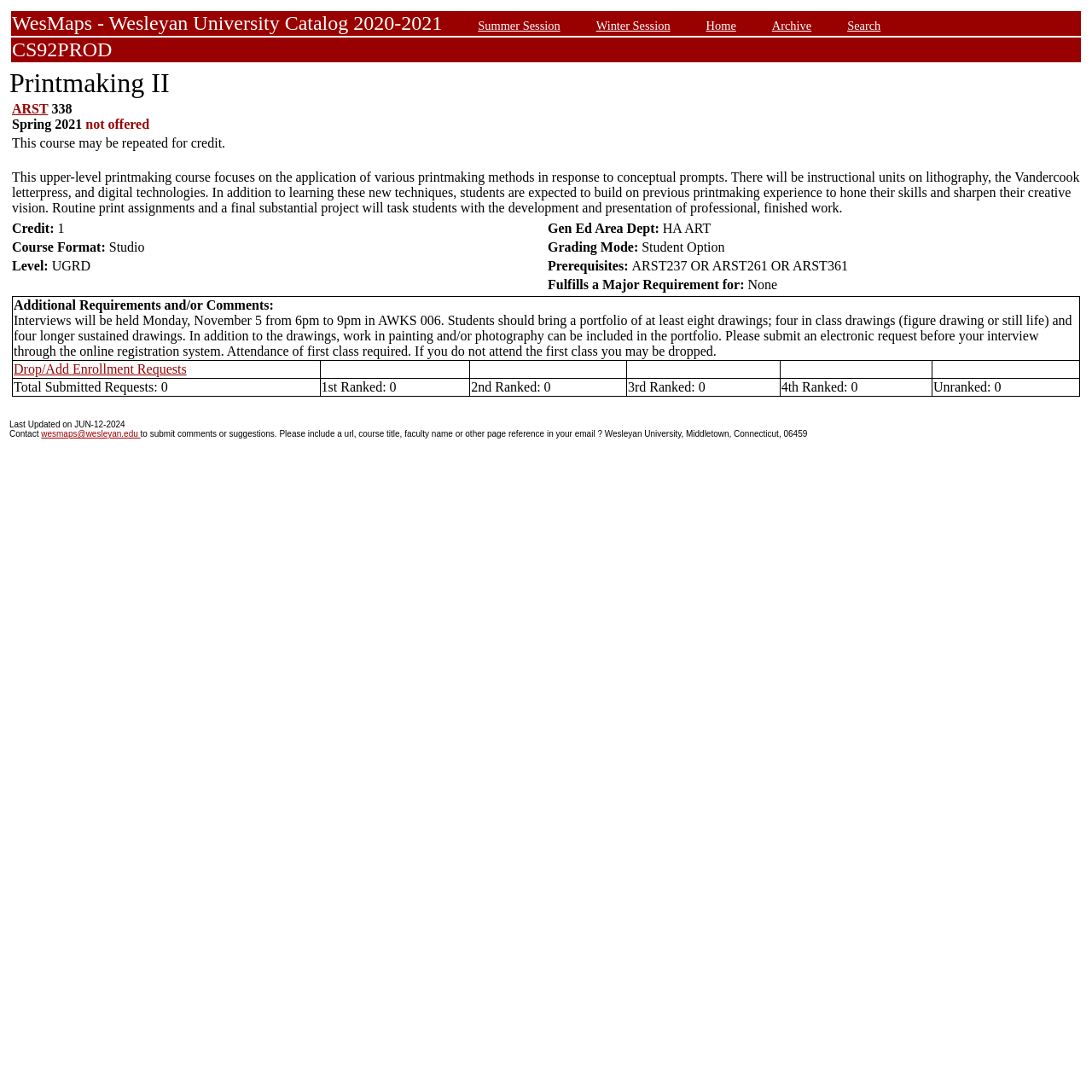Can you find the bounding box coordinates for the element that needs to be clicked to execute this instruction: "Click on Summer Session"? The coordinates should be given as four float numbers between 0 and 1, i.e., [left, top, right, bottom].

[0.438, 0.017, 0.513, 0.03]